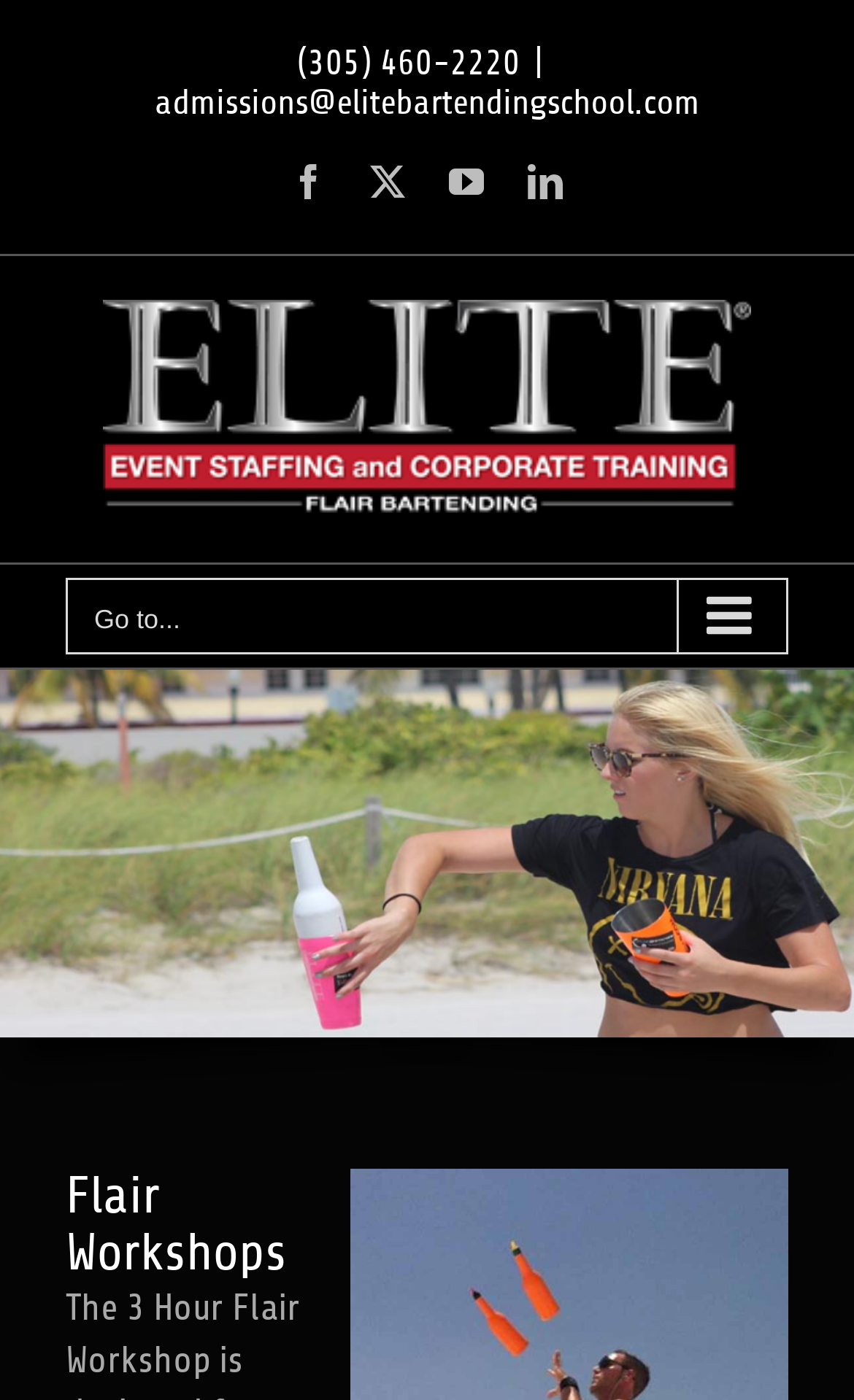Carefully examine the image and provide an in-depth answer to the question: How many social media links are there?

I counted the number of social media links by looking at the link elements with the bounding box coordinates [0.341, 0.118, 0.382, 0.143], [0.526, 0.118, 0.567, 0.143], [0.618, 0.118, 0.659, 0.143], and [0.433, 0.118, 0.474, 0.143], which correspond to Facebook, YouTube, LinkedIn, and an 'X' icon respectively.